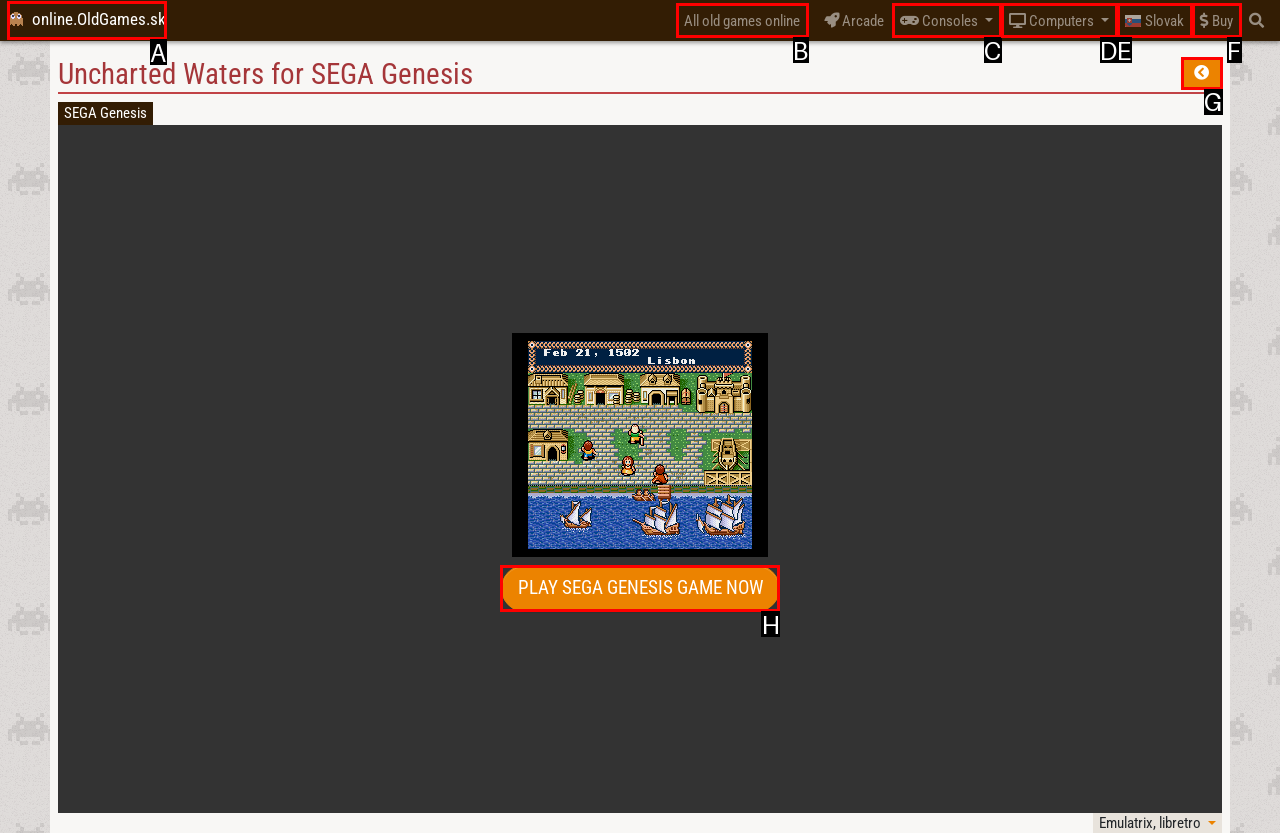Please identify the correct UI element to click for the task: Go to online.OldGames.sk Respond with the letter of the appropriate option.

A